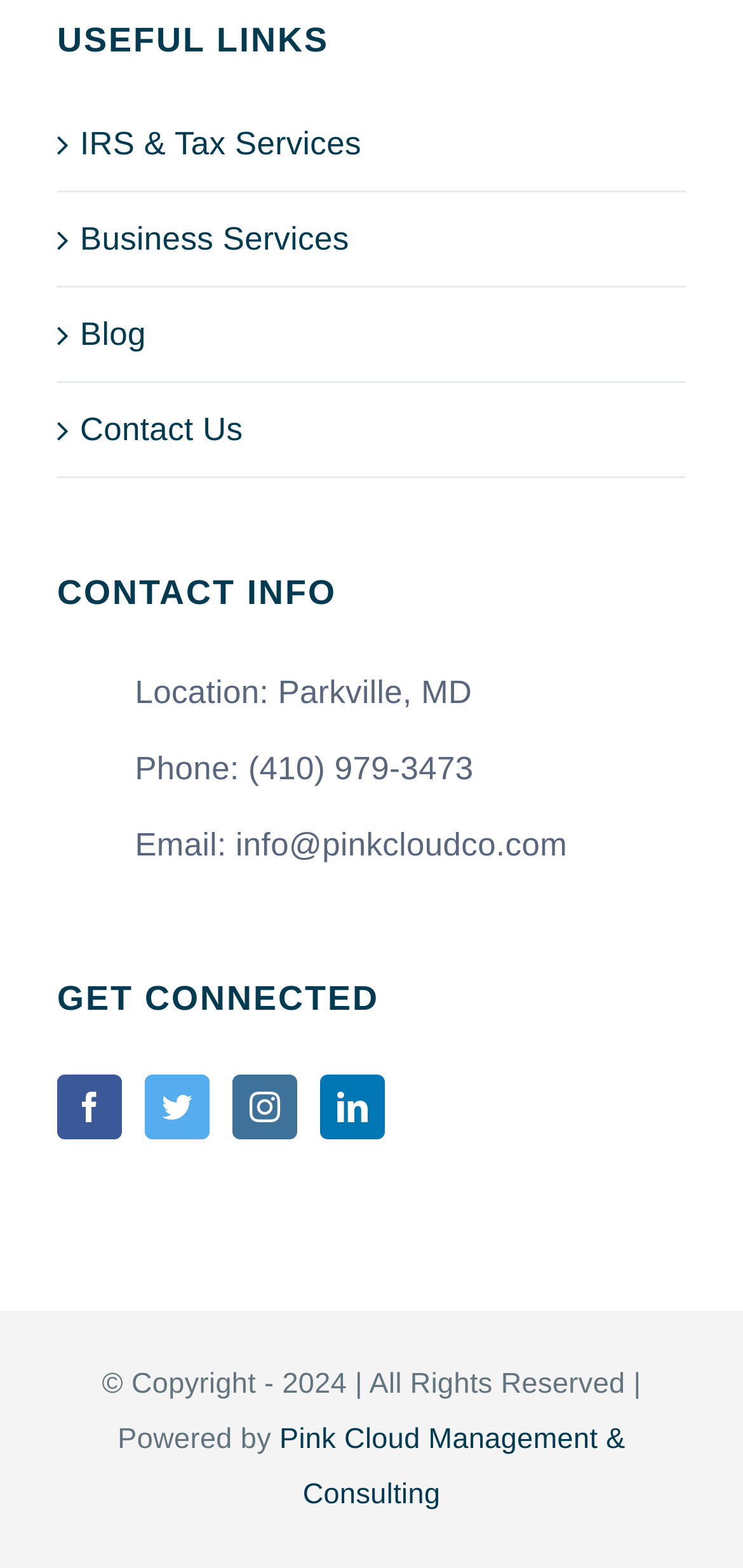Kindly provide the bounding box coordinates of the section you need to click on to fulfill the given instruction: "Click IRS & Tax Services".

[0.108, 0.074, 0.897, 0.109]